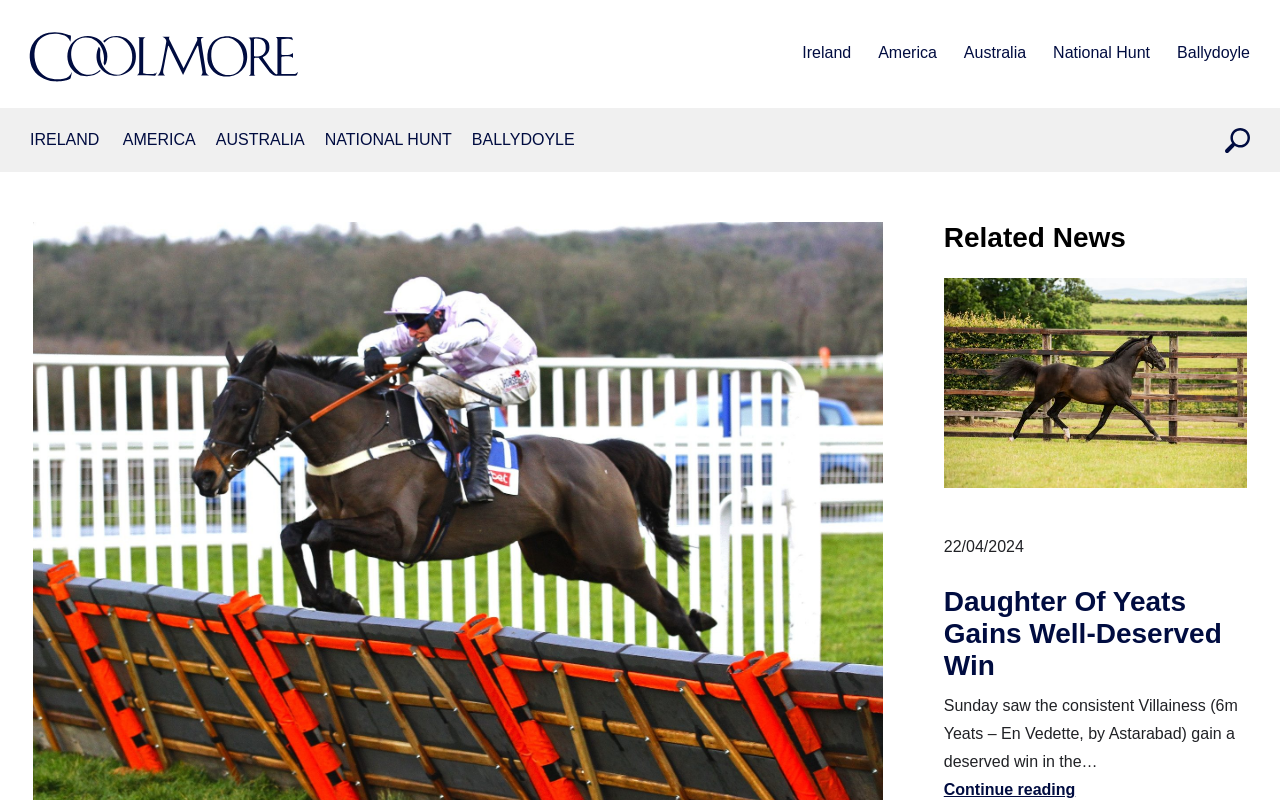Can you extract the primary headline text from the webpage?

Son Of Yeats Defies Penalty To Win Supreme Trial